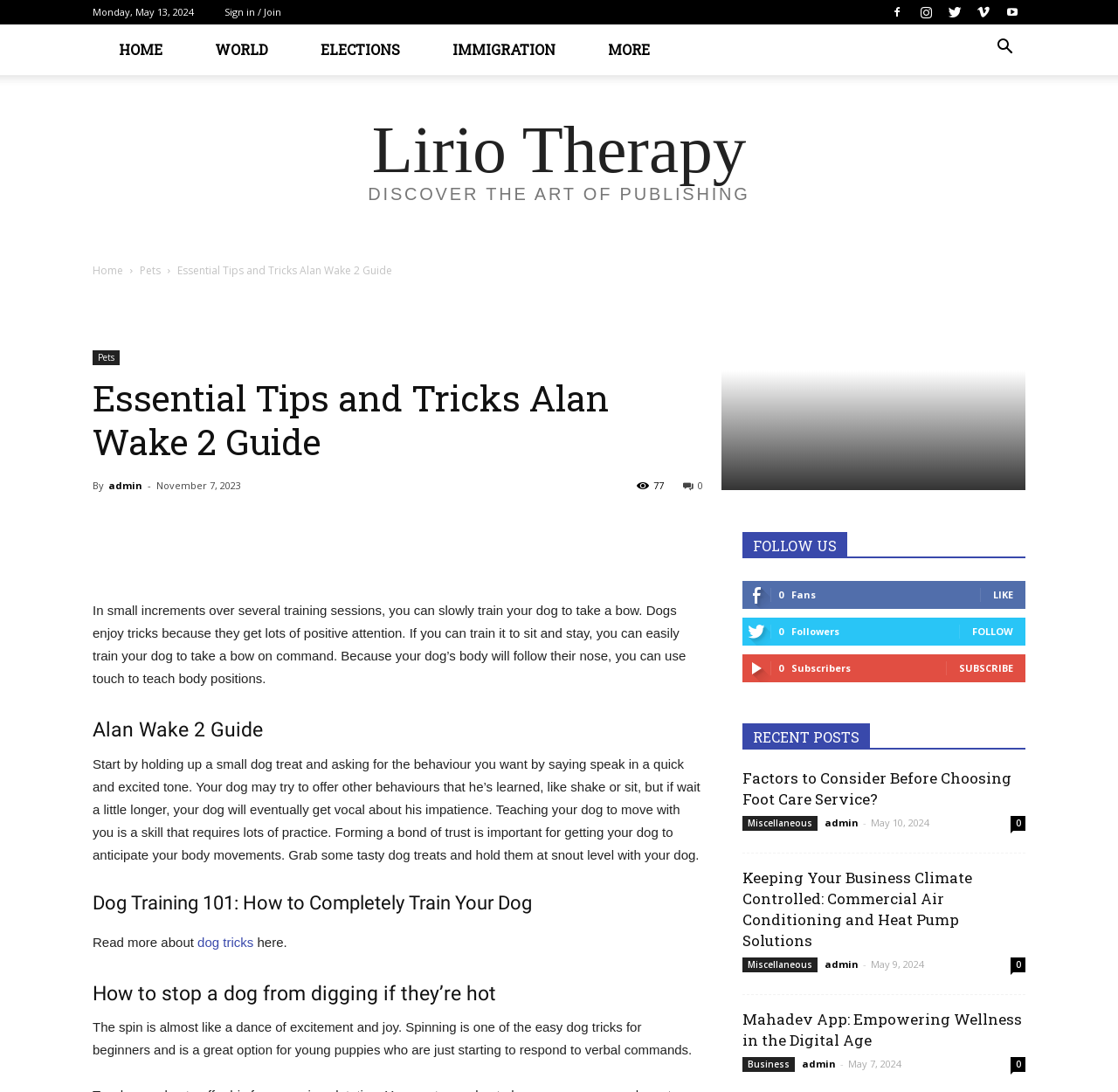How many social media links are there?
Using the information from the image, give a concise answer in one word or a short phrase.

6